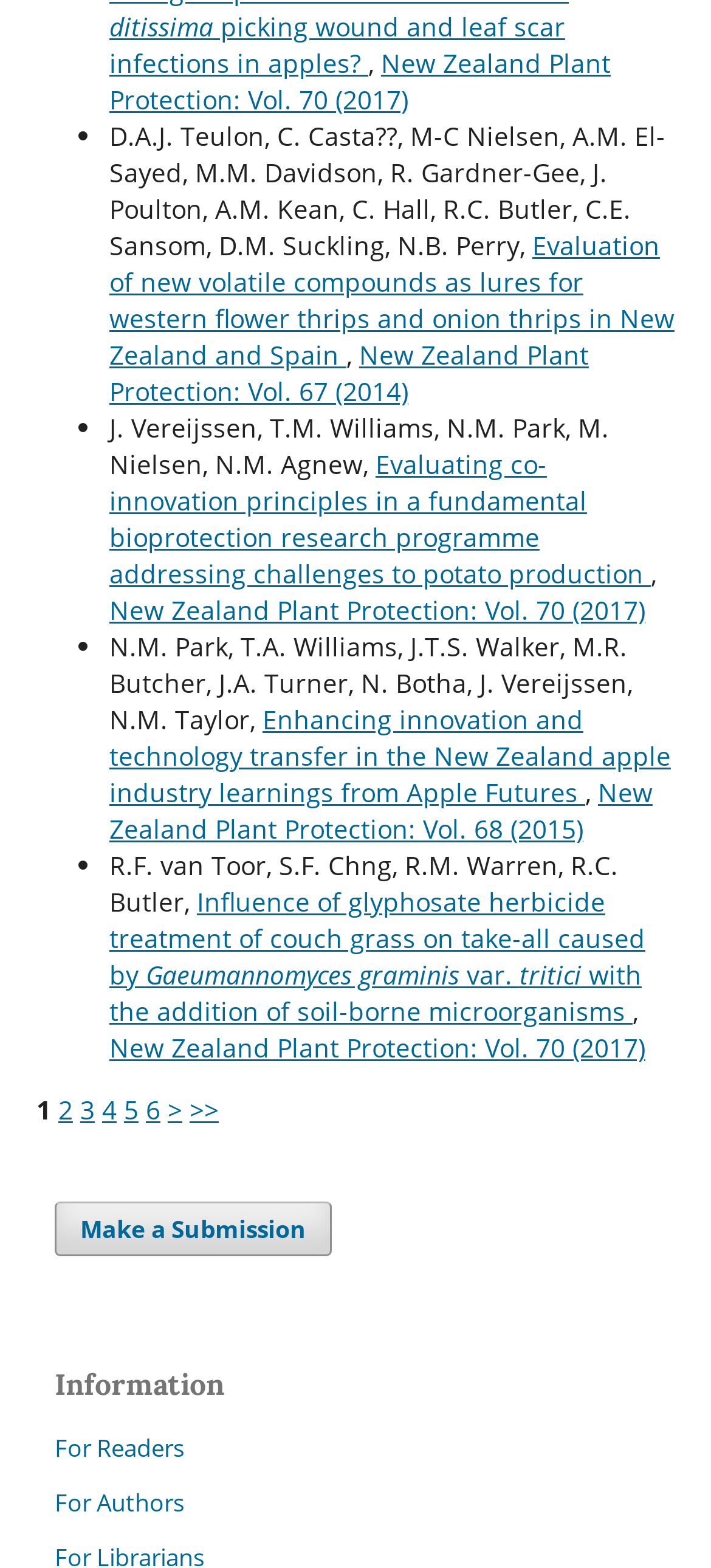How many volumes of New Zealand Plant Protection are listed?
Answer the question in a detailed and comprehensive manner.

I counted the number of unique volume numbers mentioned in the links, which are Vol. 67 (2014), Vol. 68 (2015), and Vol. 70 (2017).